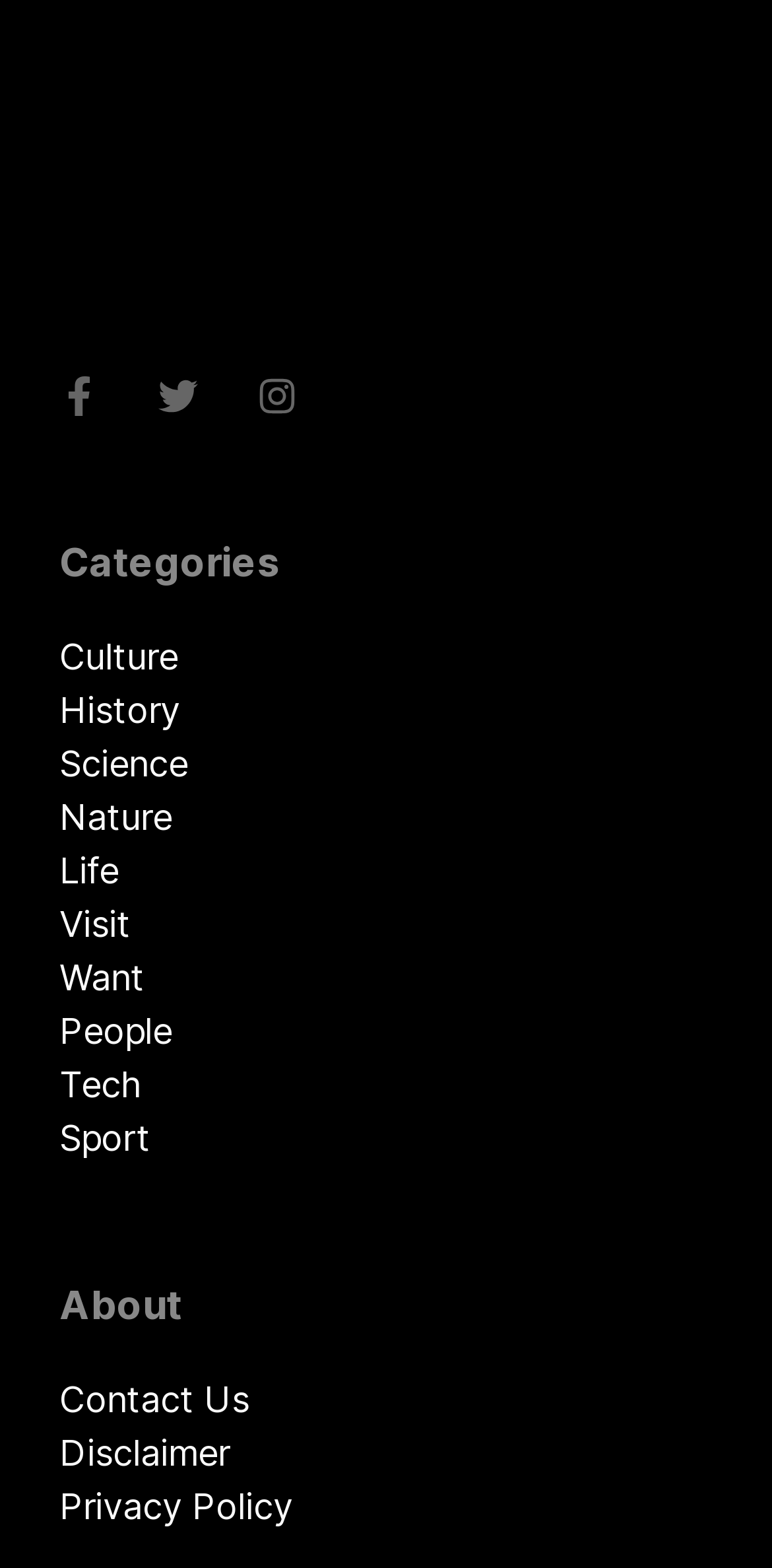Provide the bounding box coordinates in the format (top-left x, top-left y, bottom-right x, bottom-right y). All values are floating point numbers between 0 and 1. Determine the bounding box coordinate of the UI element described as: Contact Us

[0.077, 0.879, 0.323, 0.906]